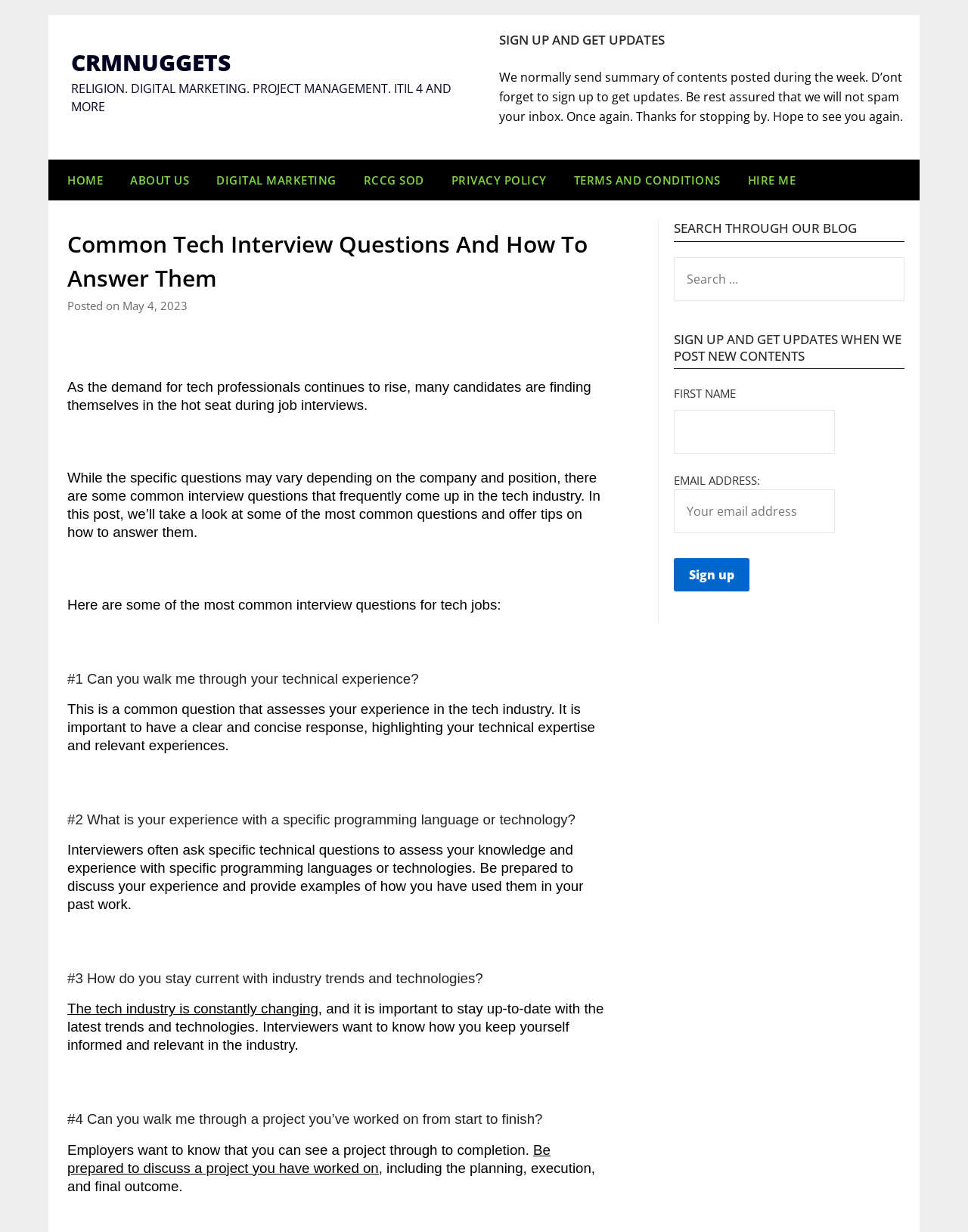Give a one-word or one-phrase response to the question:
What is the label of the first textbox in the 'SIGN UP AND GET UPDATES' section?

FIRST NAME